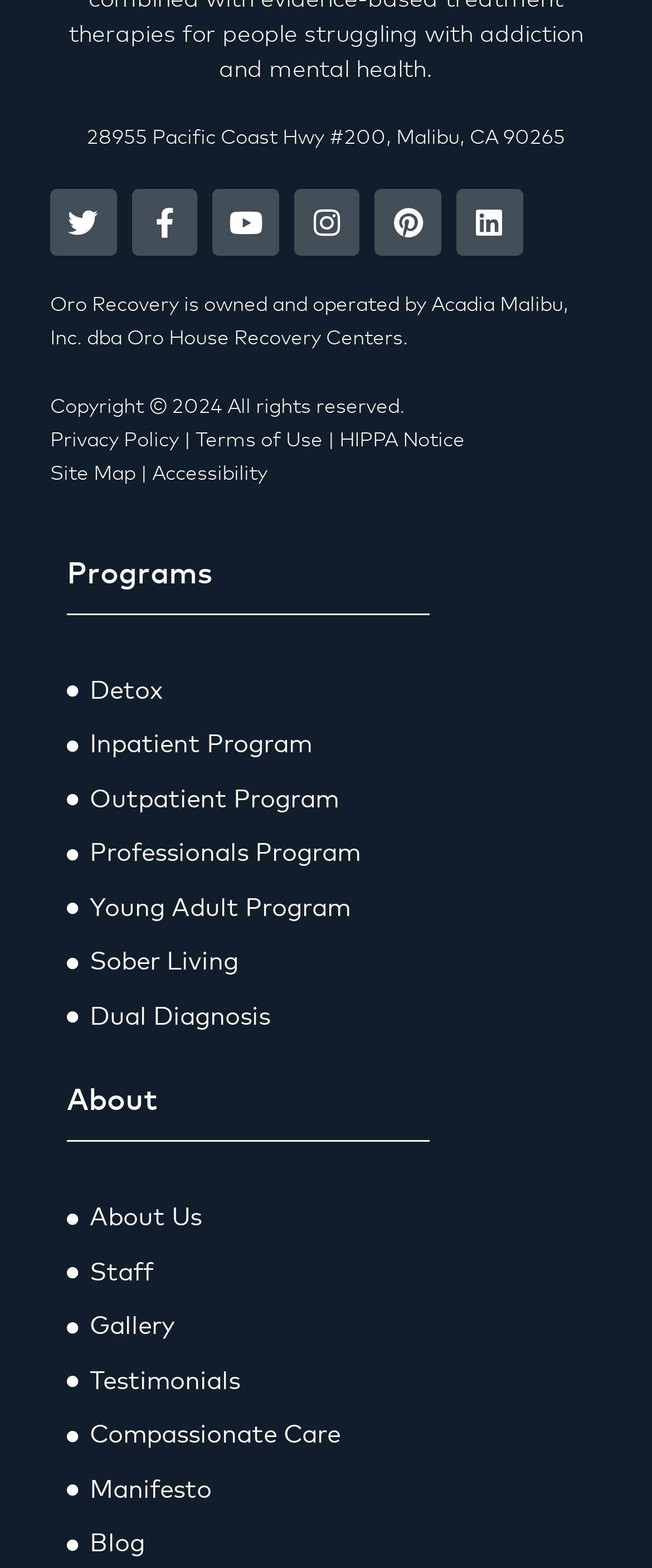Please provide a comprehensive answer to the question based on the screenshot: What social media platforms does Oro Recovery have?

The social media platforms of Oro Recovery can be found in the links at the top of the webpage, which include Twitter, Facebook, Youtube, Instagram, Pinterest, and Linkedin, each represented by their respective icons.